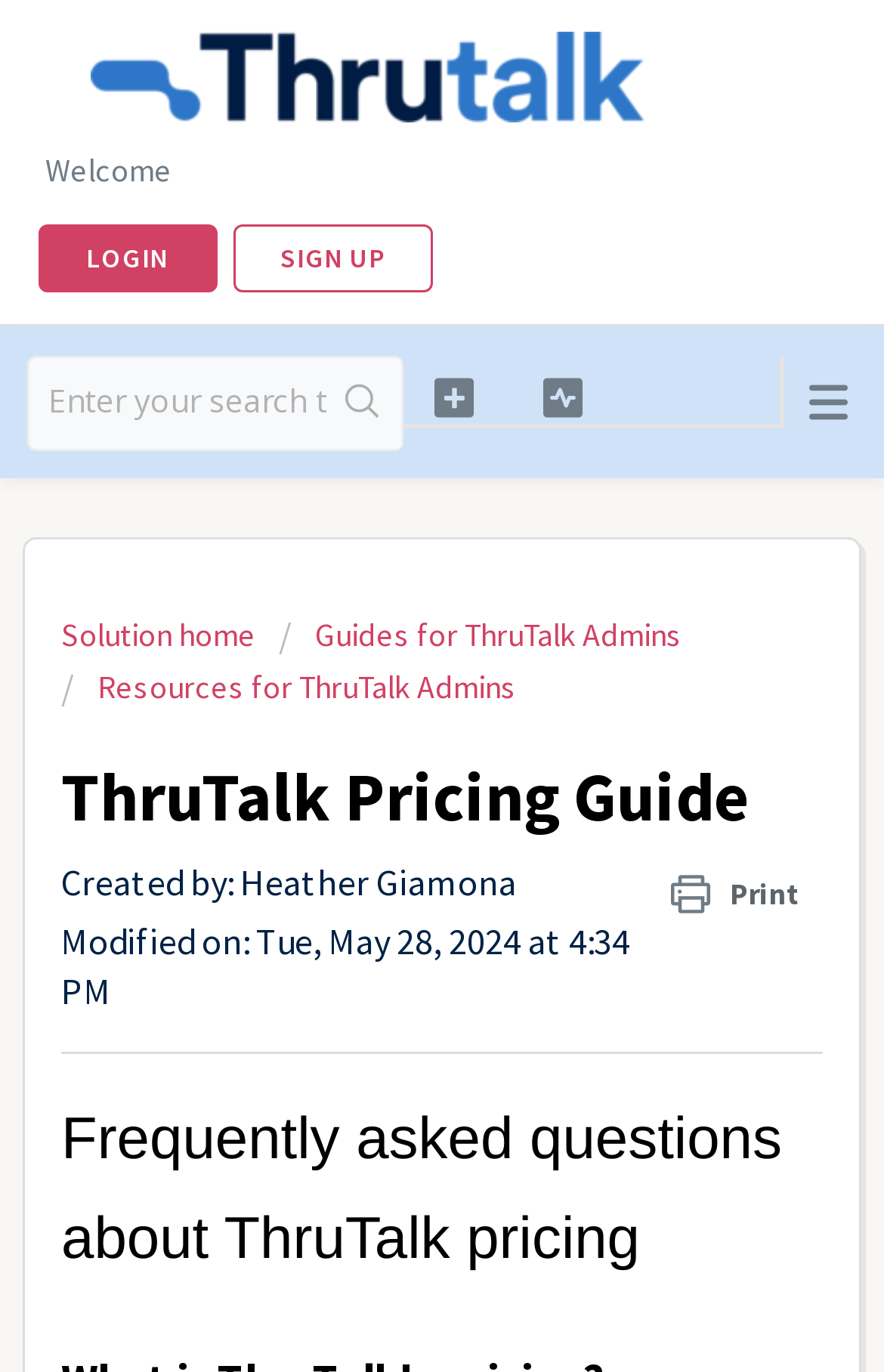Please determine the bounding box coordinates of the element to click in order to execute the following instruction: "Explore Alcatraz East Crime Museum". The coordinates should be four float numbers between 0 and 1, specified as [left, top, right, bottom].

None